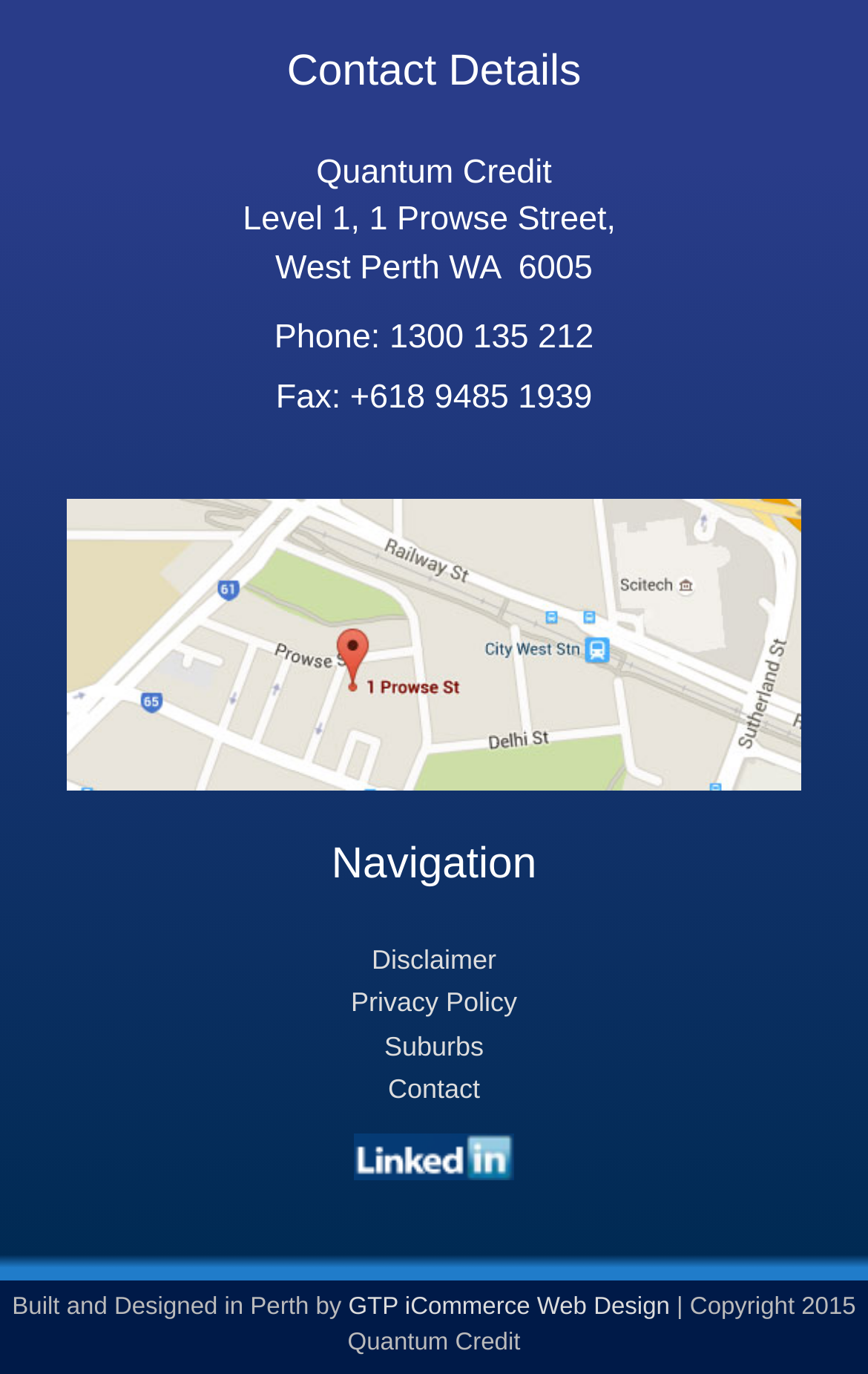Pinpoint the bounding box coordinates of the element to be clicked to execute the instruction: "Open Google Map of Quantum Credit".

[0.077, 0.363, 0.923, 0.575]